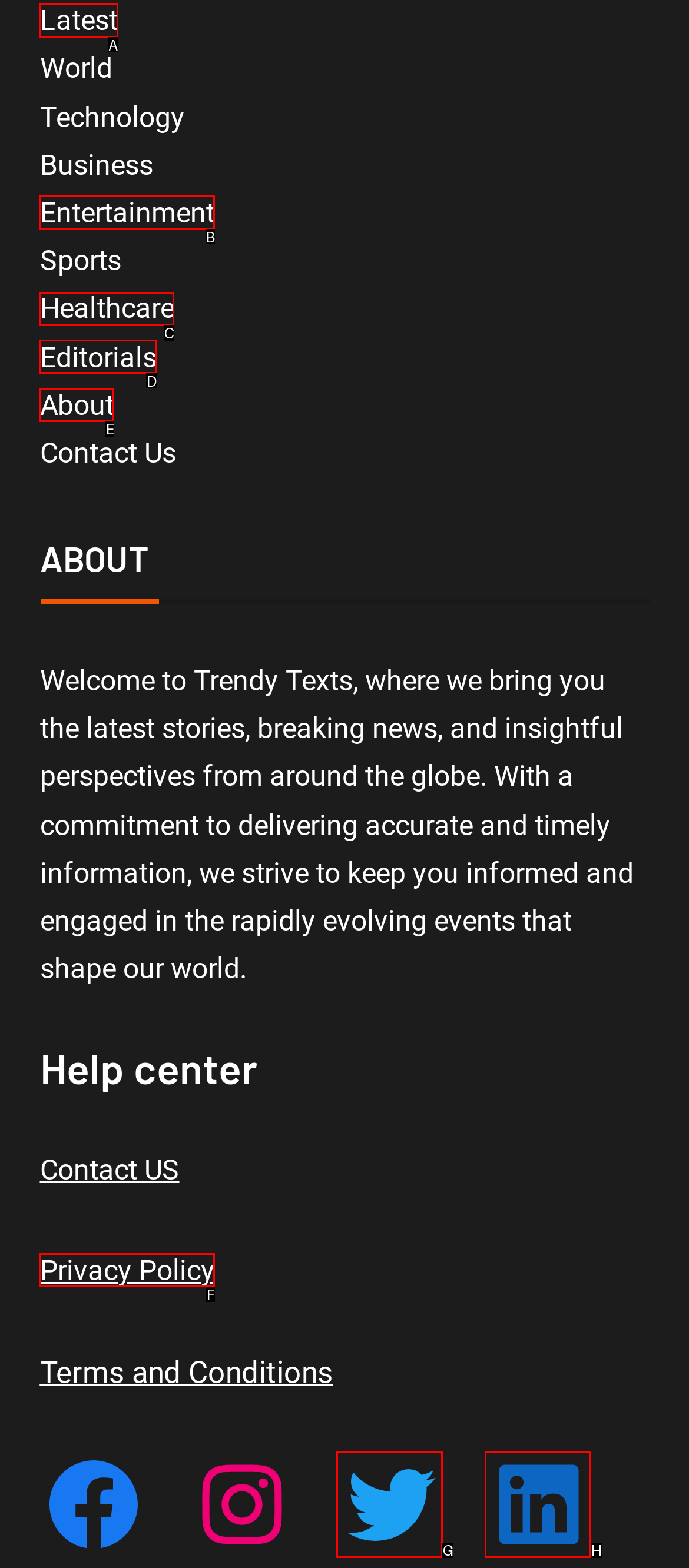Determine which element should be clicked for this task: Click on Latest news
Answer with the letter of the selected option.

A